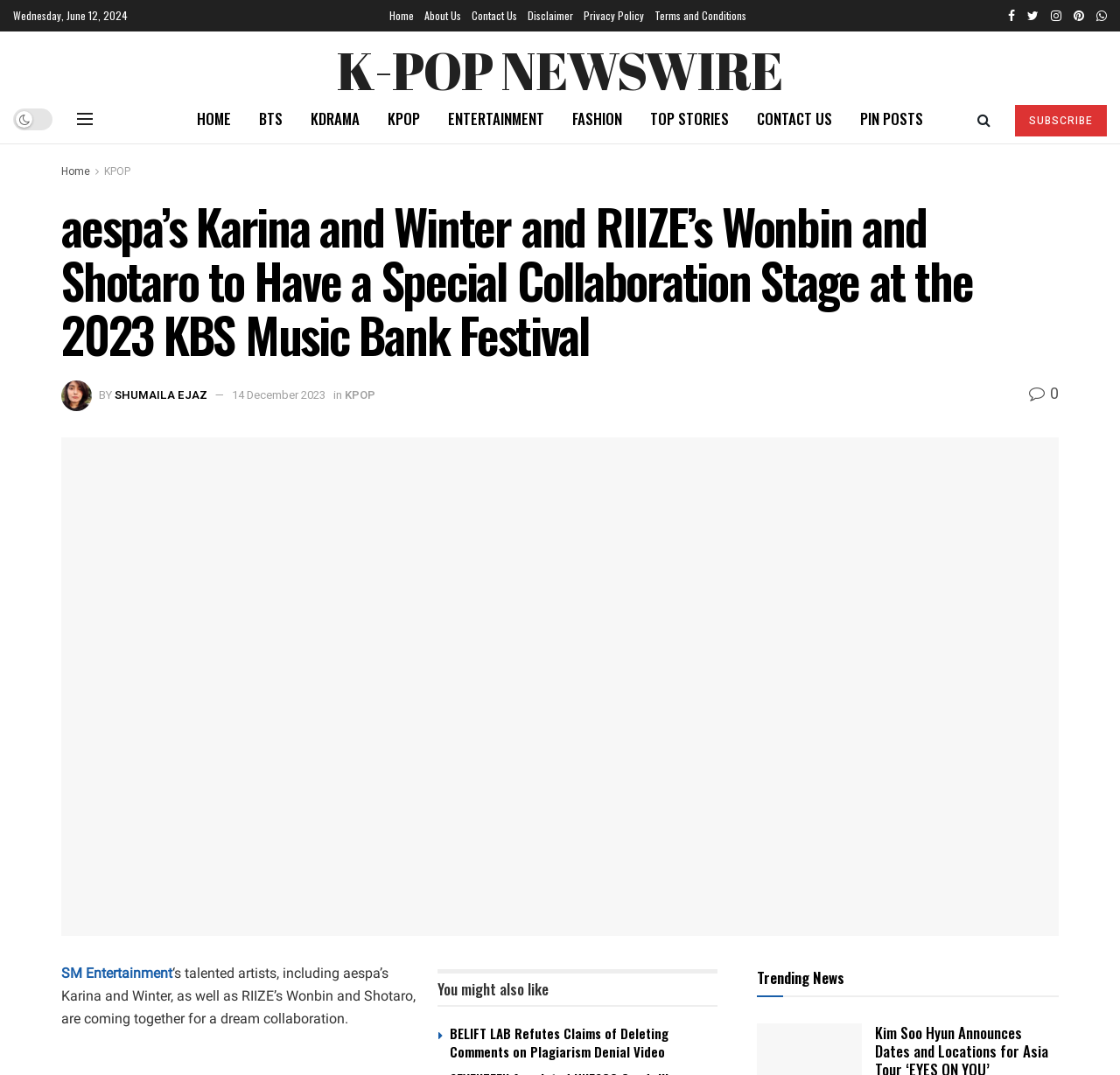Can you find and provide the main heading text of this webpage?

aespa’s Karina and Winter and RIIZE’s Wonbin and Shotaro to Have a Special Collaboration Stage at the 2023 KBS Music Bank Festival 